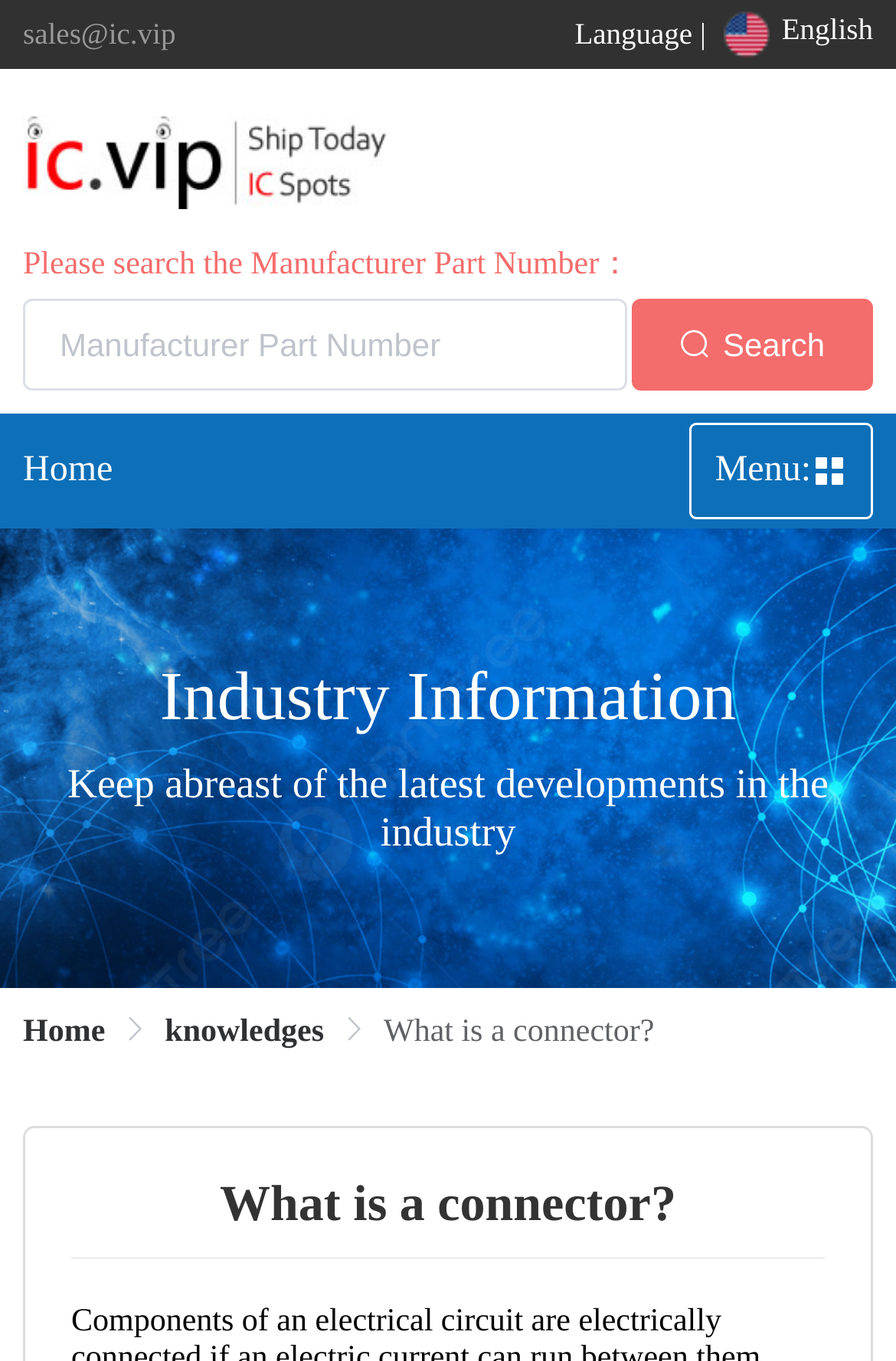What is the language of the webpage?
Using the image as a reference, deliver a detailed and thorough answer to the question.

I determined the language of the webpage by looking at the language selection option, which is currently set to 'English'.